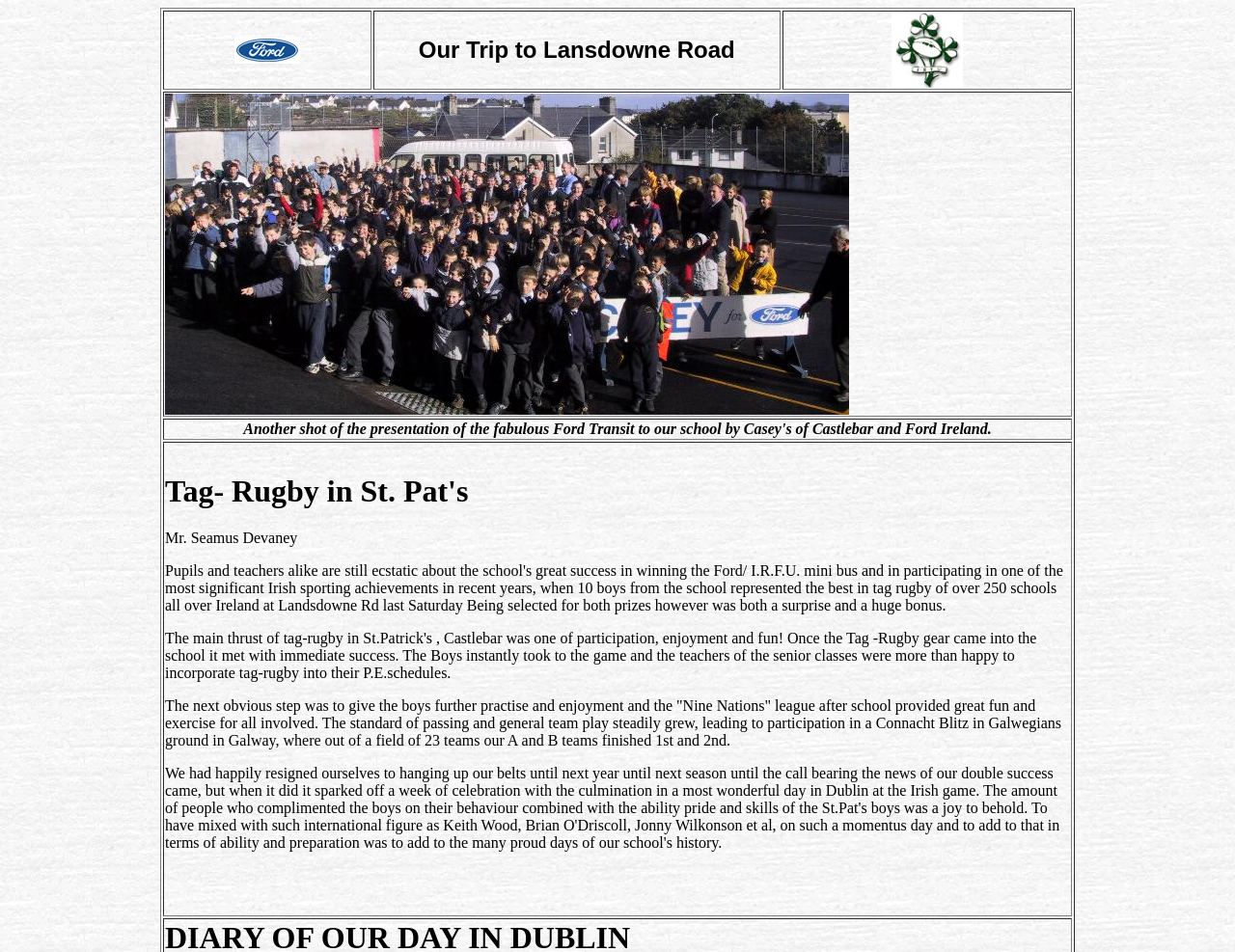What is the content of the second grid cell in the first row?
Provide a concise answer using a single word or phrase based on the image.

Our Trip to Lansdowne Road